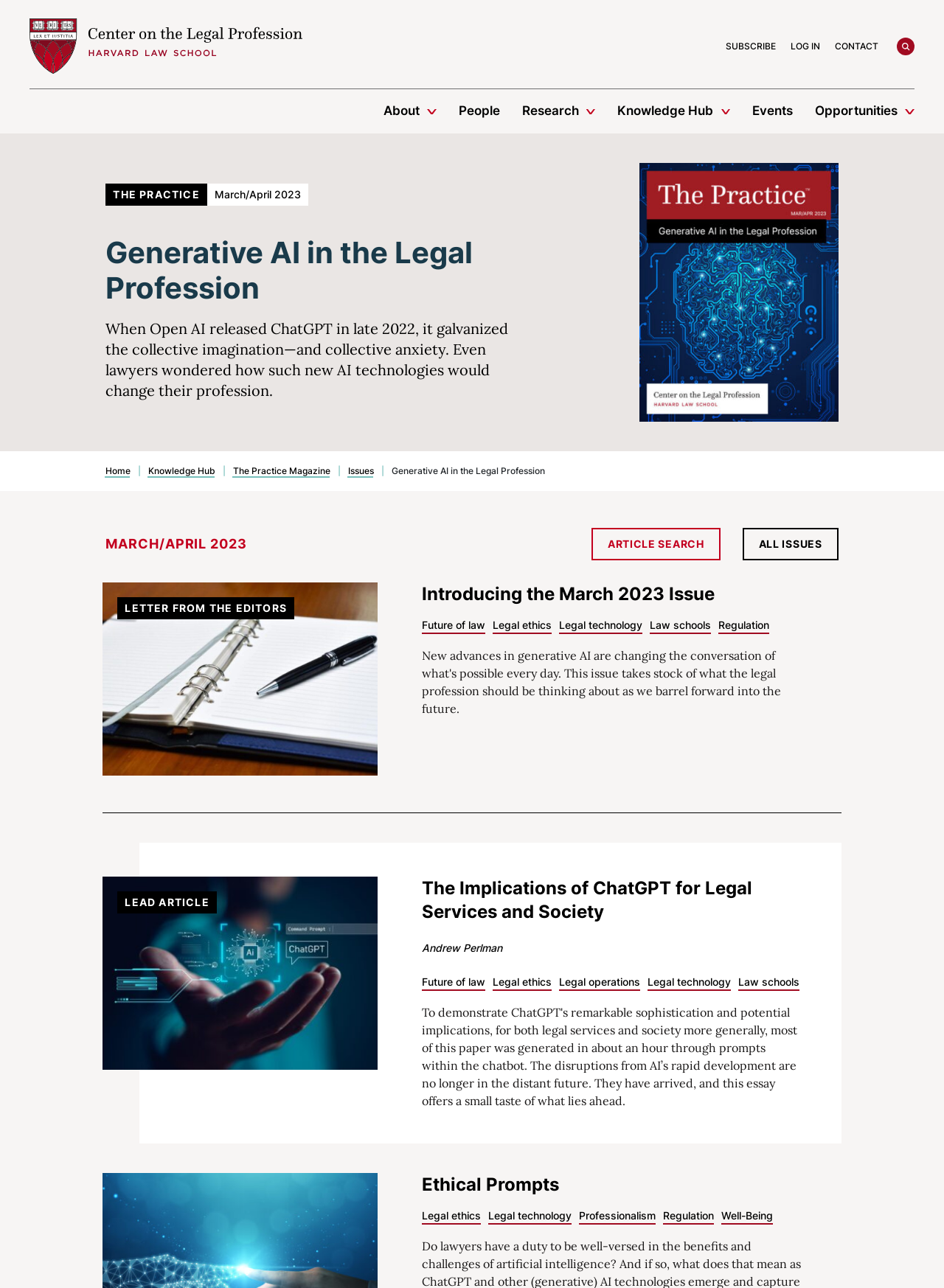Please identify the bounding box coordinates of the area that needs to be clicked to follow this instruction: "search for articles".

[0.95, 0.026, 0.969, 0.046]